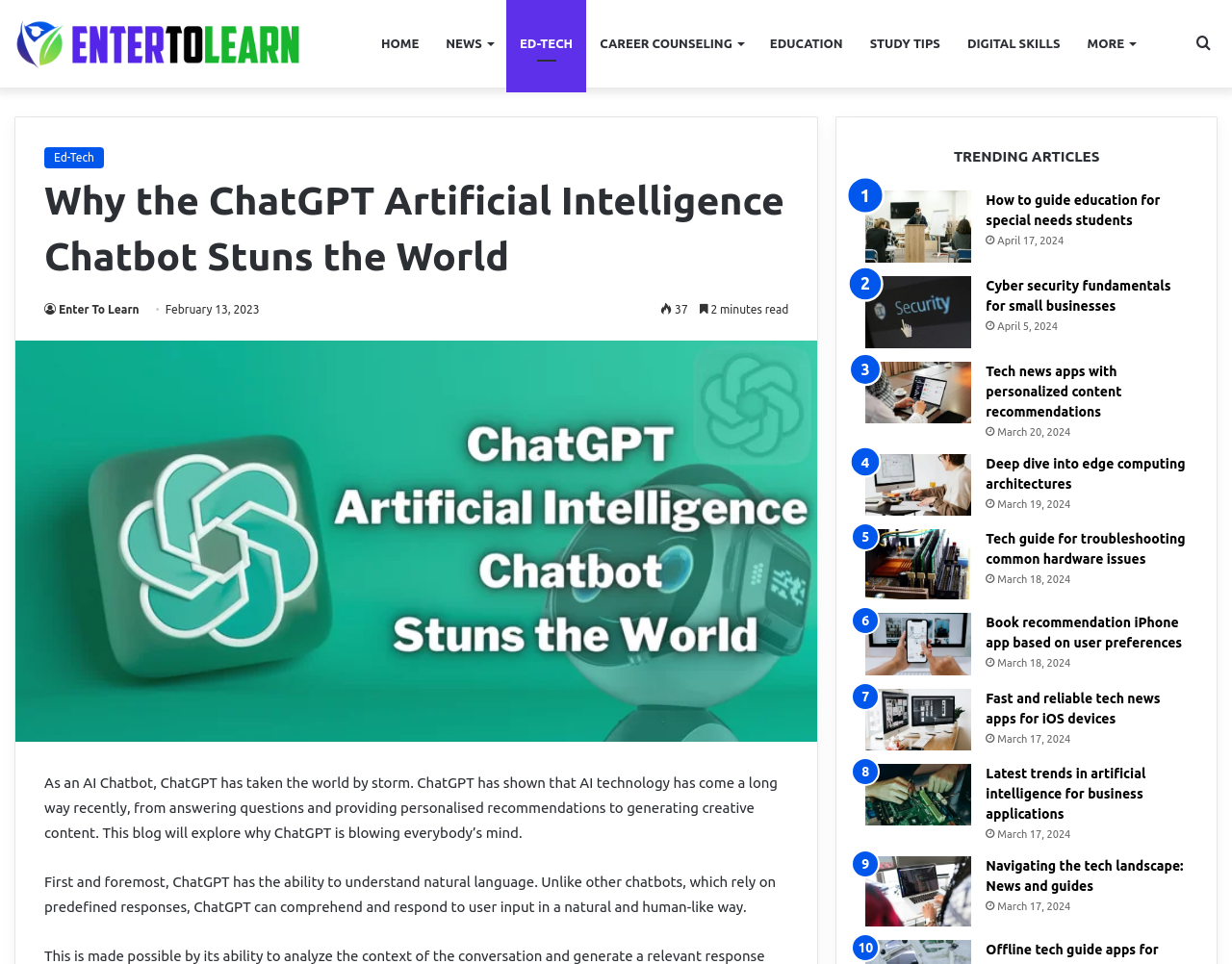Kindly determine the bounding box coordinates of the area that needs to be clicked to fulfill this instruction: "Explore the 'ED-TECH' section".

[0.411, 0.0, 0.476, 0.091]